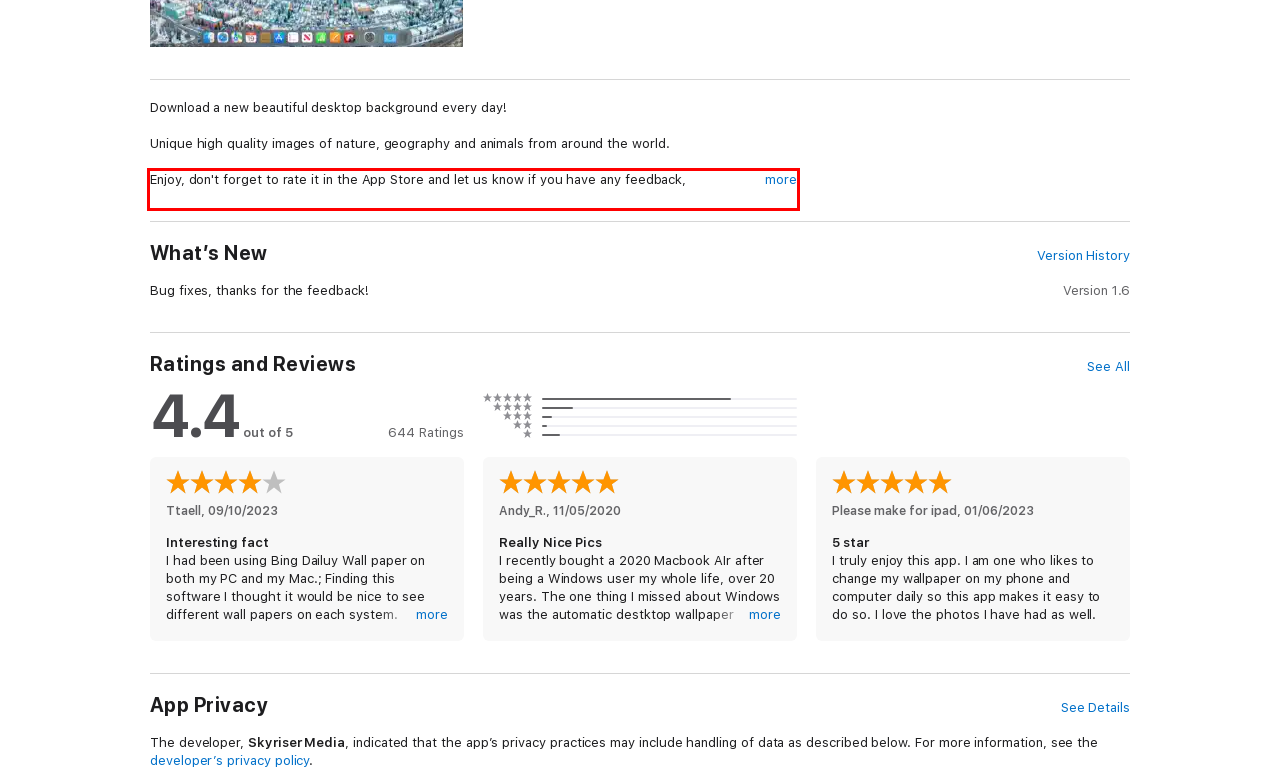Please analyze the provided webpage screenshot and perform OCR to extract the text content from the red rectangle bounding box.

Enjoy, don't forget to rate it in the App Store and let us know if you have any feedback, info@skyriser.com!